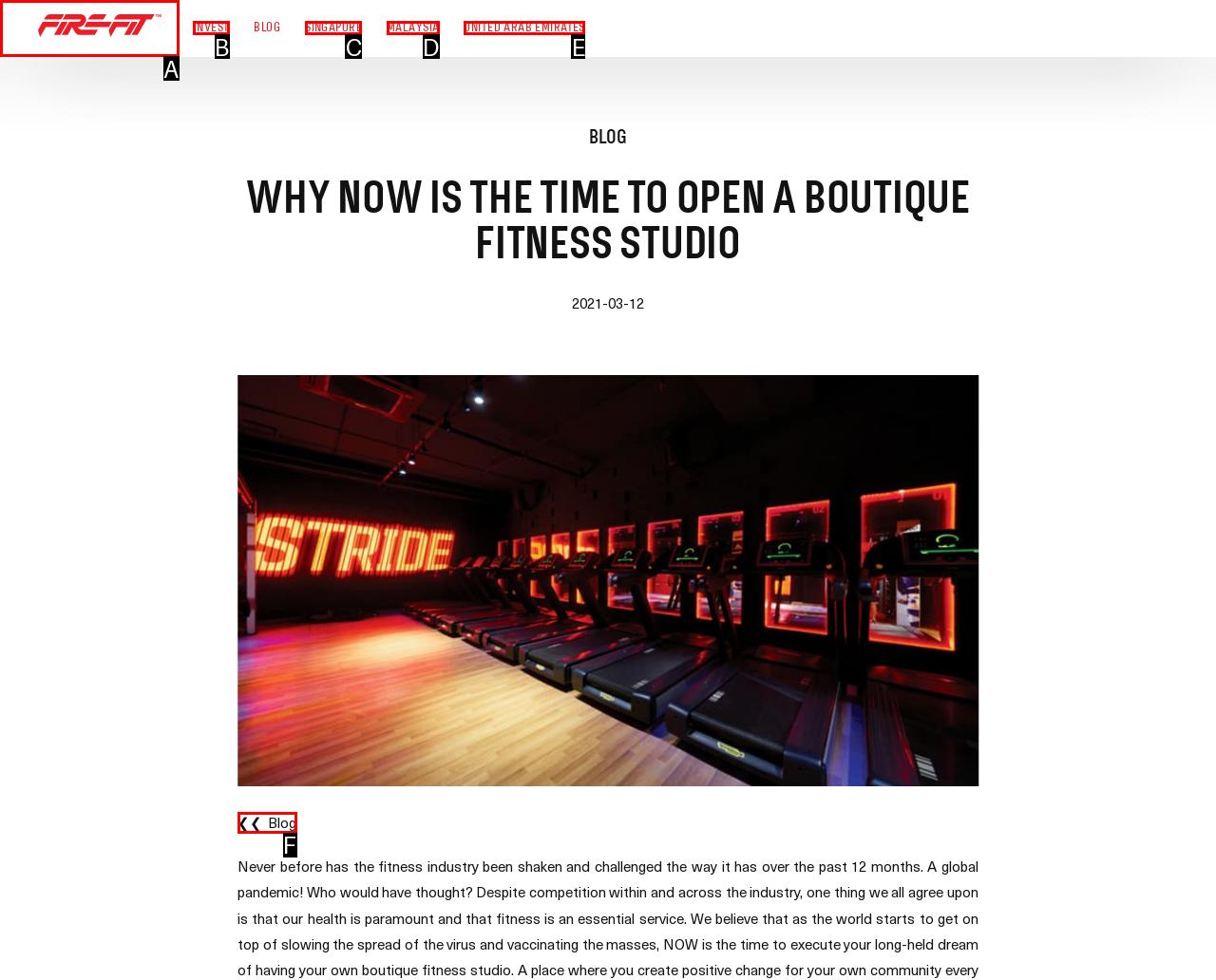Determine which UI element matches this description: ❮❮ Blog
Reply with the appropriate option's letter.

F